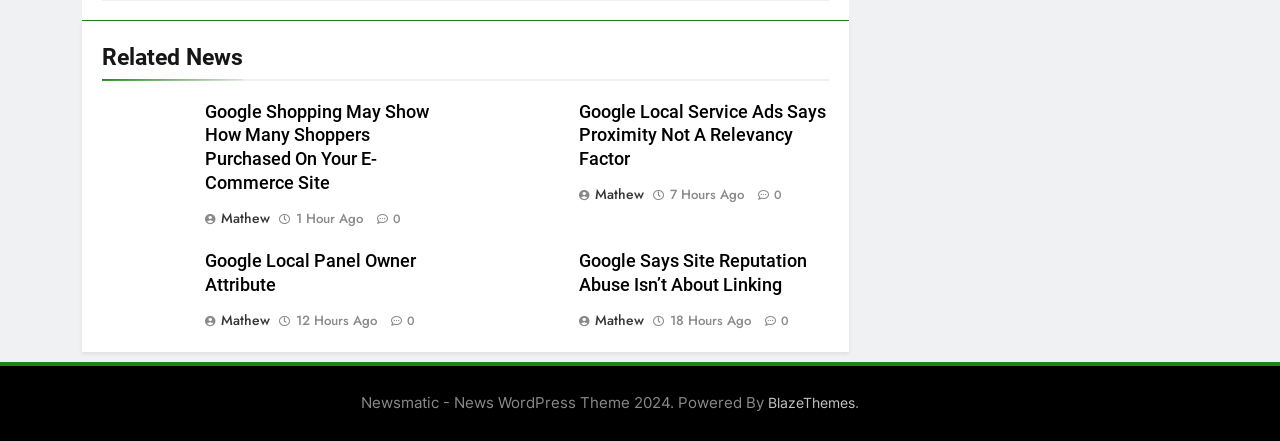Can you pinpoint the bounding box coordinates for the clickable element required for this instruction: "Explore news about Google Local Panel Owner Attribute"? The coordinates should be four float numbers between 0 and 1, i.e., [left, top, right, bottom].

[0.16, 0.57, 0.325, 0.669]